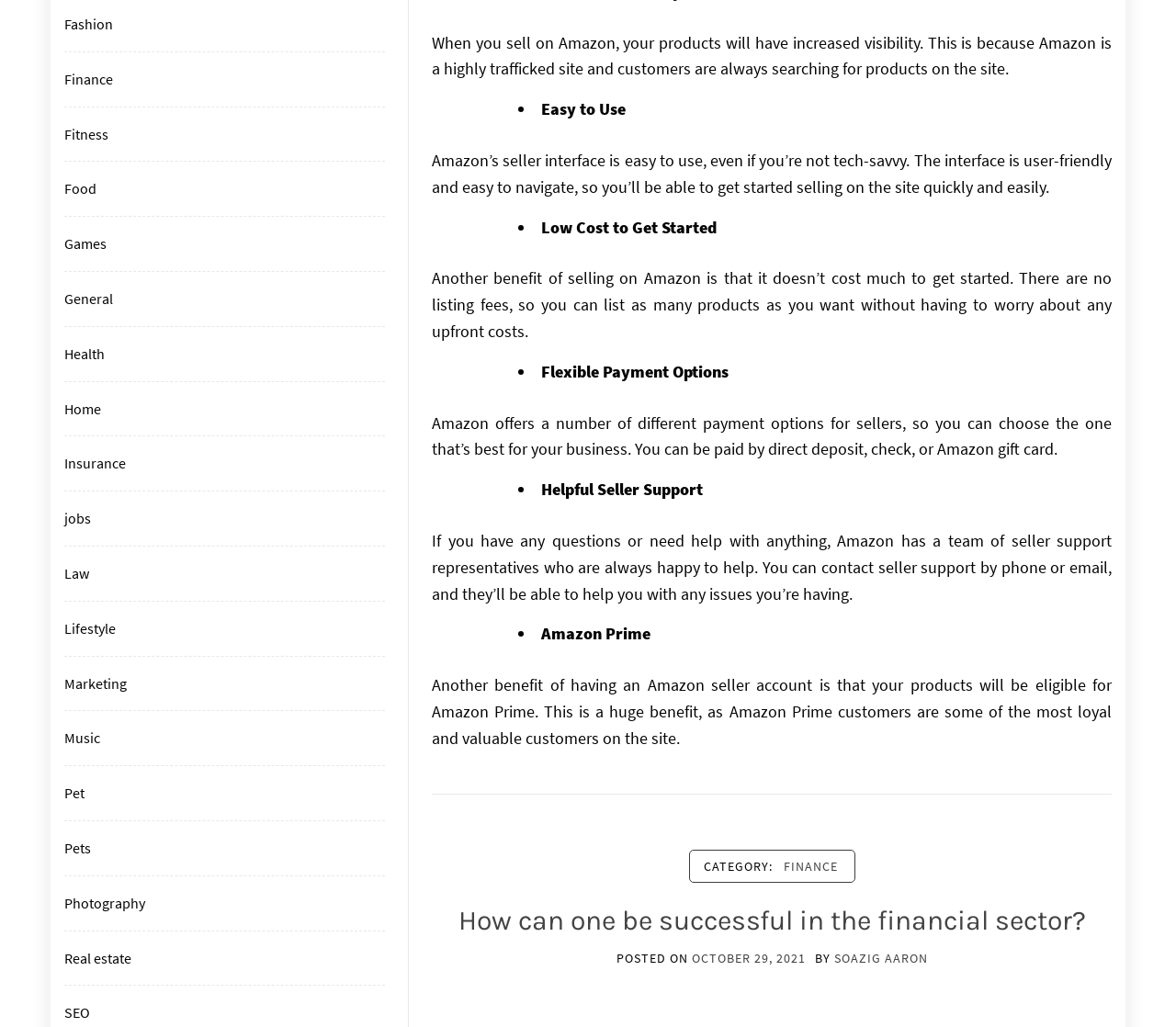Determine the bounding box coordinates of the section to be clicked to follow the instruction: "View posts from 'SOAZIG AARON'". The coordinates should be given as four float numbers between 0 and 1, formatted as [left, top, right, bottom].

[0.709, 0.925, 0.789, 0.941]